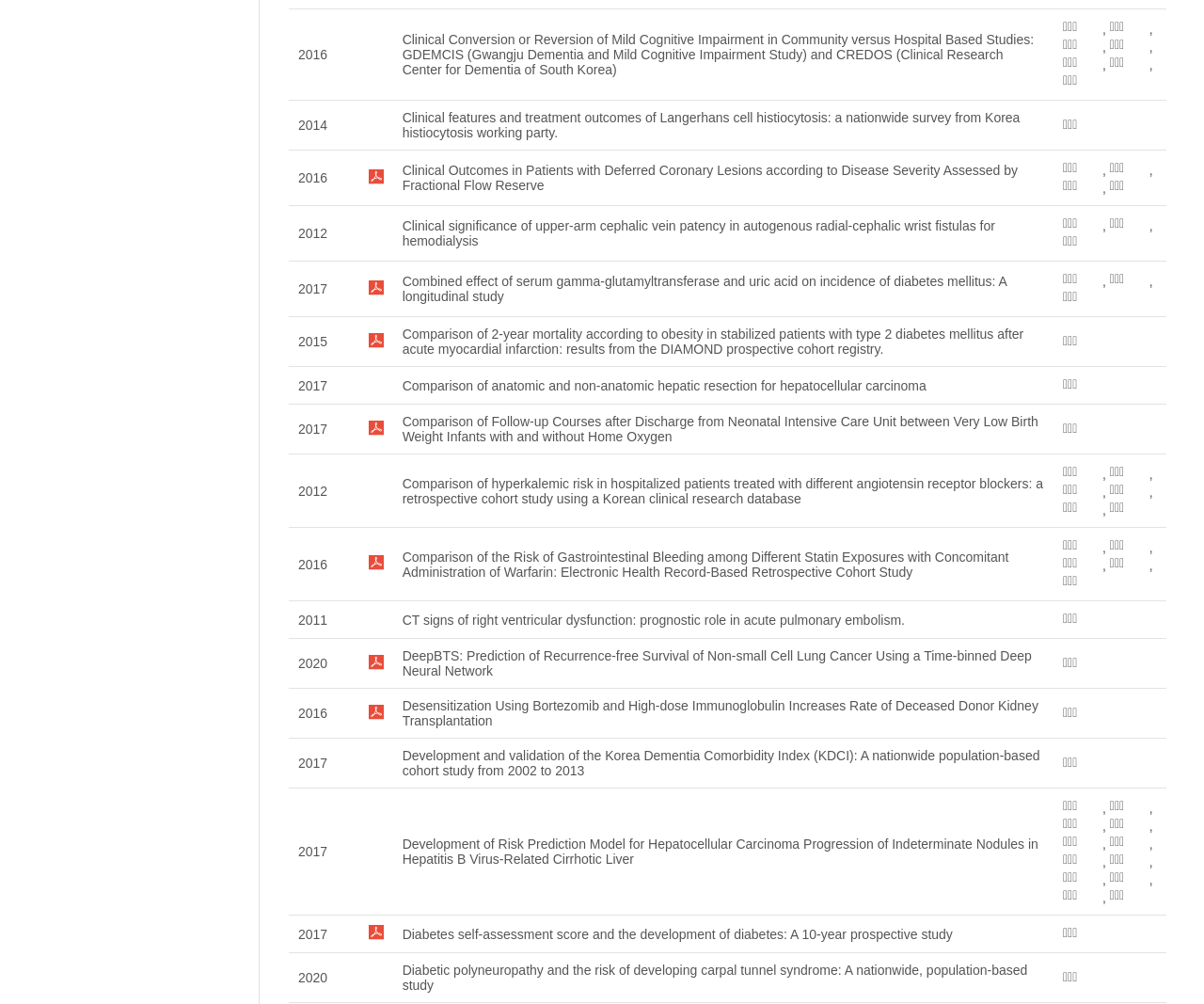Who are the authors of the study 'Clinical features and treatment outcomes of Langerhans cell histiocytosis: a nationwide survey from Korea histiocytosis working party'?
Refer to the screenshot and deliver a thorough answer to the question presented.

The study 'Clinical features and treatment outcomes of Langerhans cell histiocytosis: a nationwide survey from Korea histiocytosis working party' is located in the second row of the table, and its authors are specified in the fourth column as '박준은'.